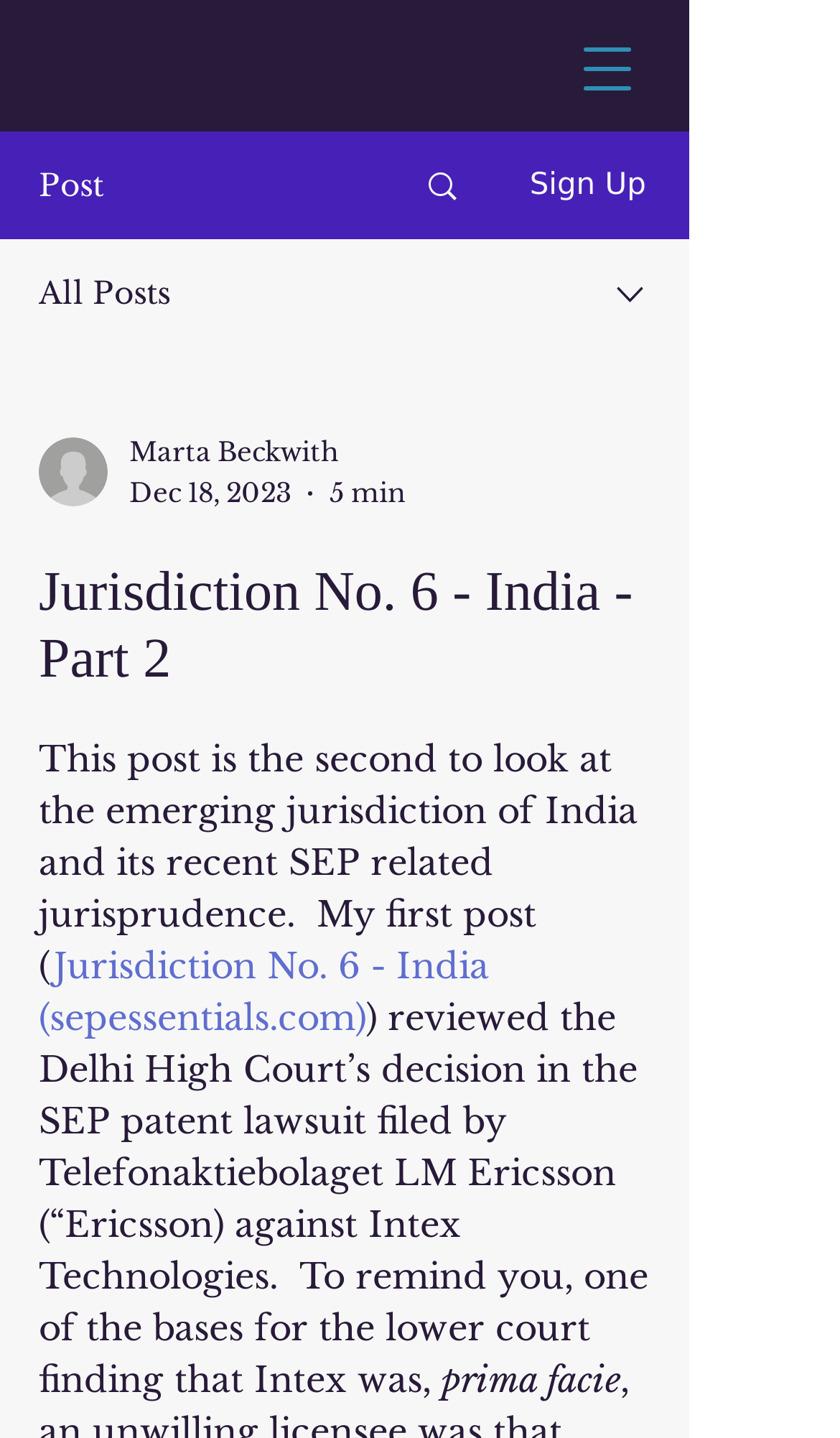Bounding box coordinates are given in the format (top-left x, top-left y, bottom-right x, bottom-right y). All values should be floating point numbers between 0 and 1. Provide the bounding box coordinate for the UI element described as: Search

[0.466, 0.093, 0.589, 0.165]